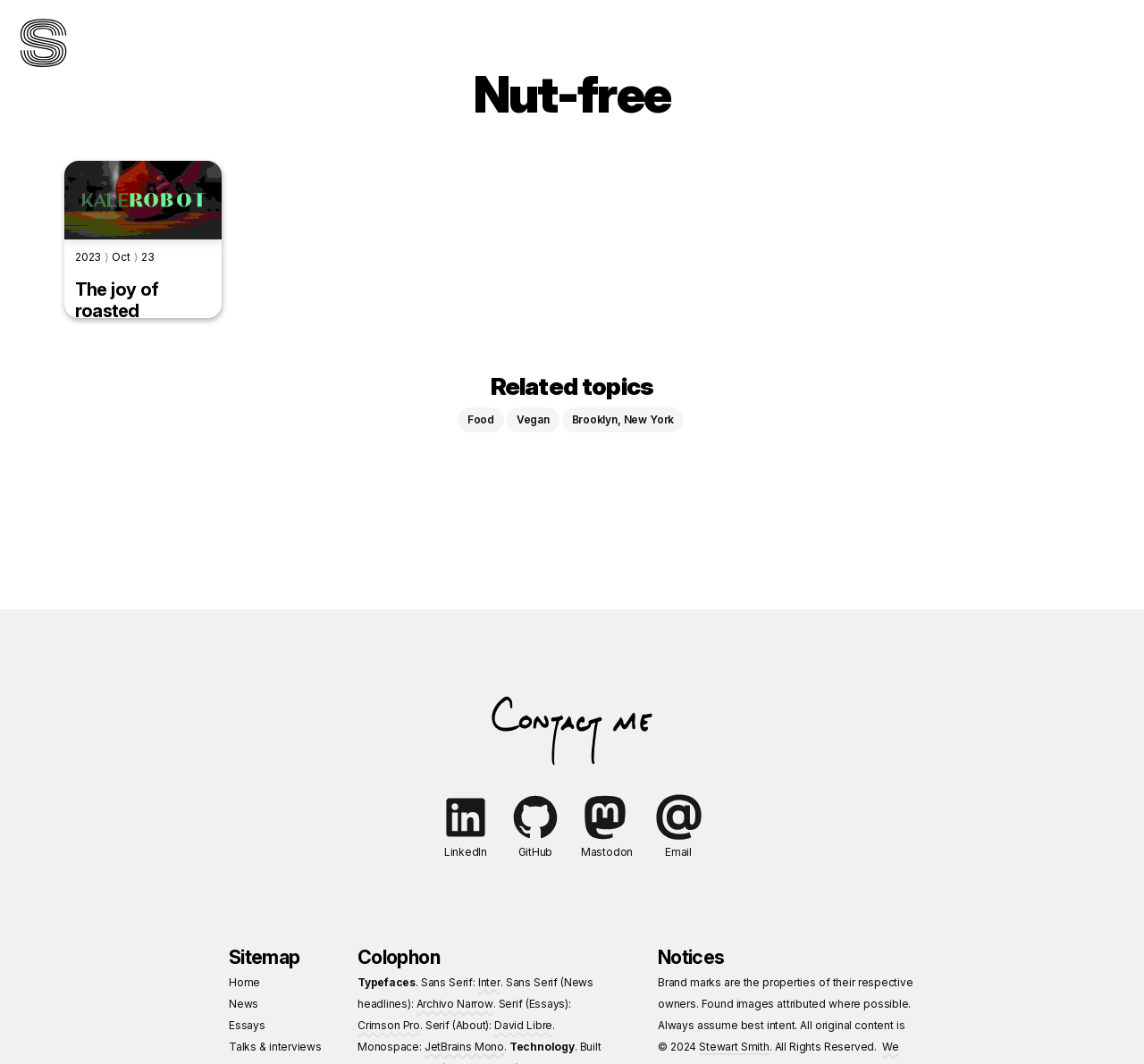Please specify the bounding box coordinates of the element that should be clicked to execute the given instruction: 'Check the sitemap'. Ensure the coordinates are four float numbers between 0 and 1, expressed as [left, top, right, bottom].

[0.2, 0.887, 0.312, 0.913]